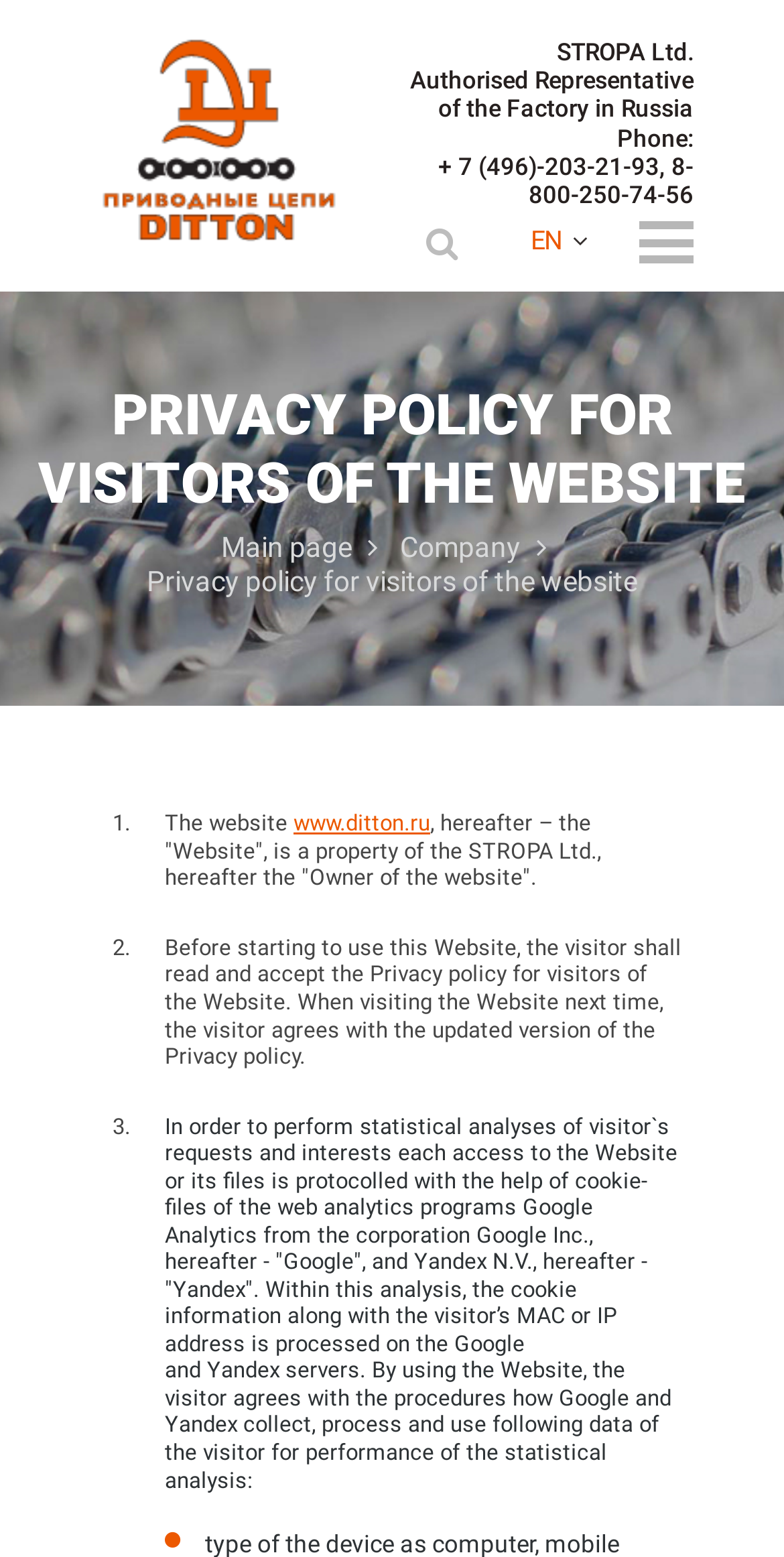Provide the bounding box coordinates of the UI element this sentence describes: "www.ditton.ru".

[0.374, 0.521, 0.549, 0.538]